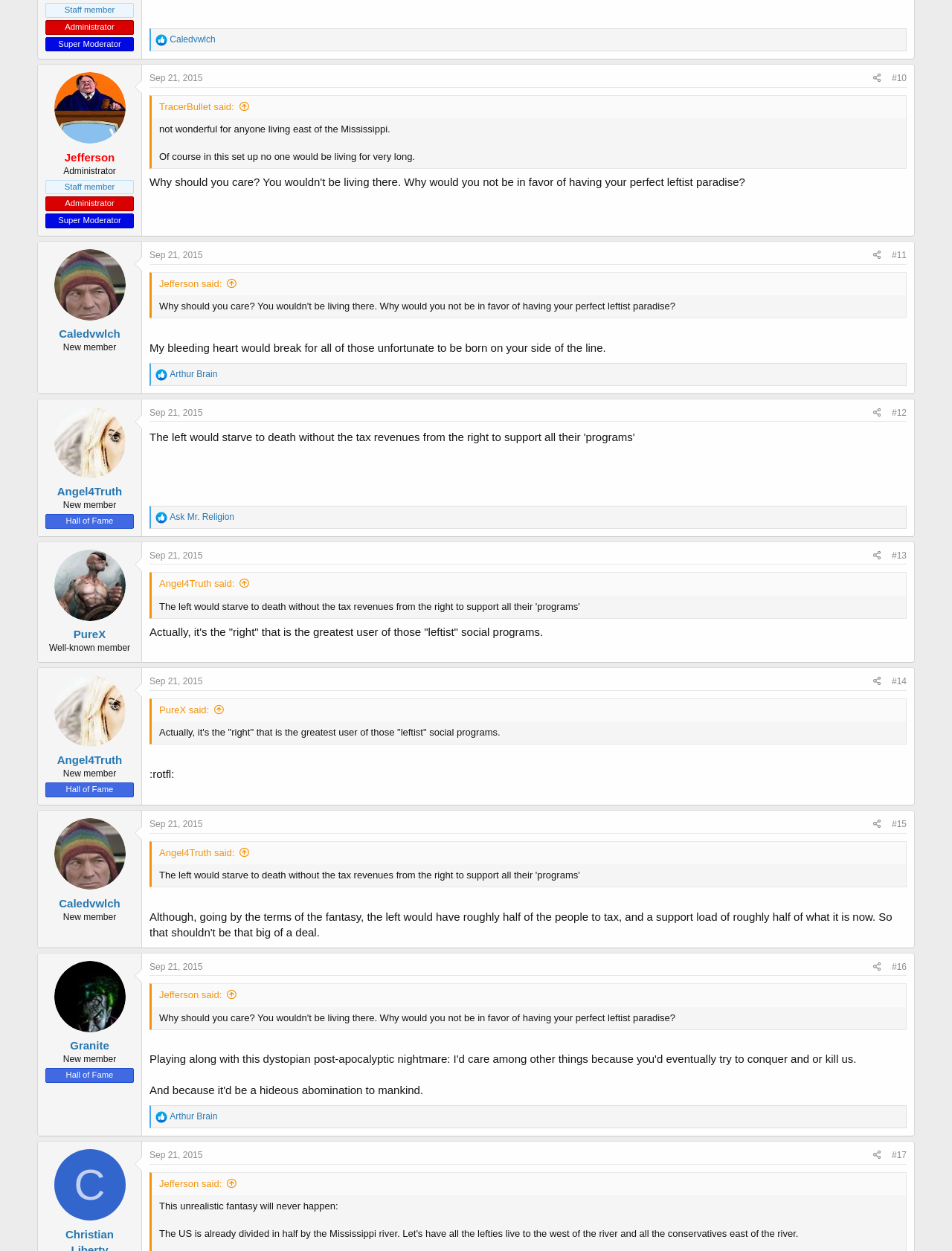How many reactions are there for the post by Caledvwlch?
Use the screenshot to answer the question with a single word or phrase.

Not specified